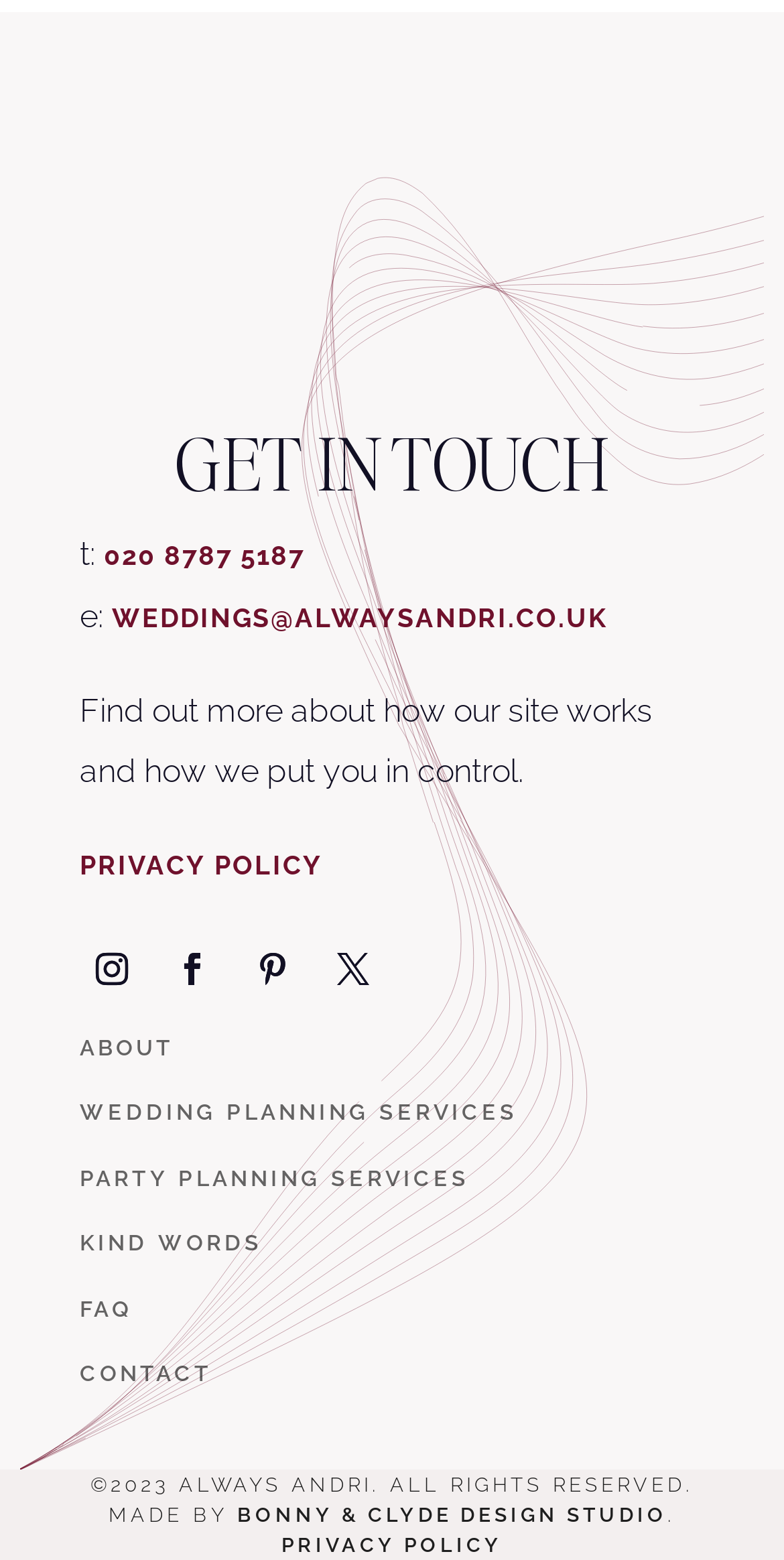Please find the bounding box coordinates of the clickable region needed to complete the following instruction: "View PRIVACY POLICY". The bounding box coordinates must consist of four float numbers between 0 and 1, i.e., [left, top, right, bottom].

[0.102, 0.545, 0.412, 0.564]